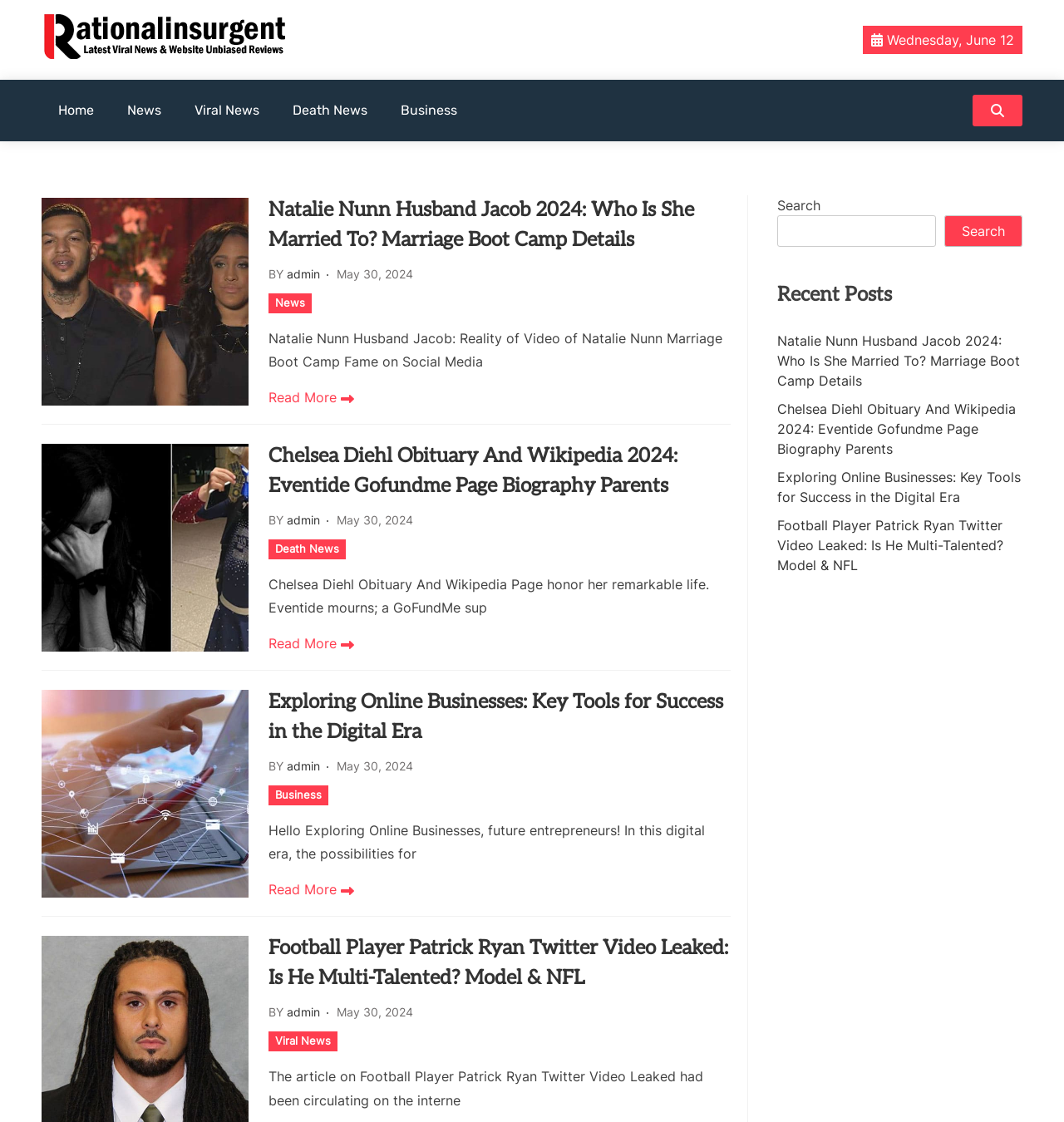Identify the bounding box for the UI element described as: "Death News". Ensure the coordinates are four float numbers between 0 and 1, formatted as [left, top, right, bottom].

[0.259, 0.071, 0.361, 0.126]